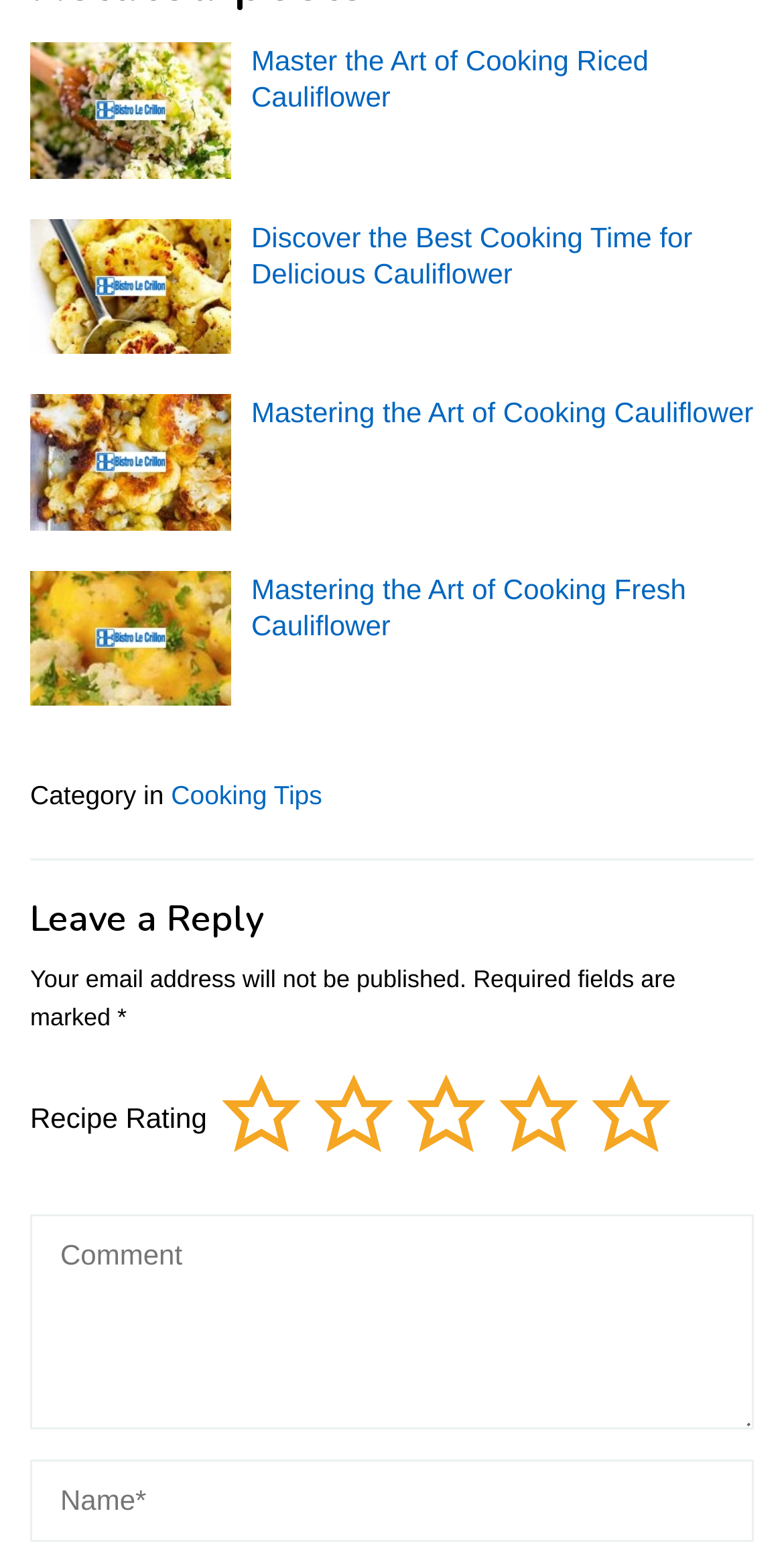Answer the following in one word or a short phrase: 
What is the purpose of the section at the bottom?

Leave a reply